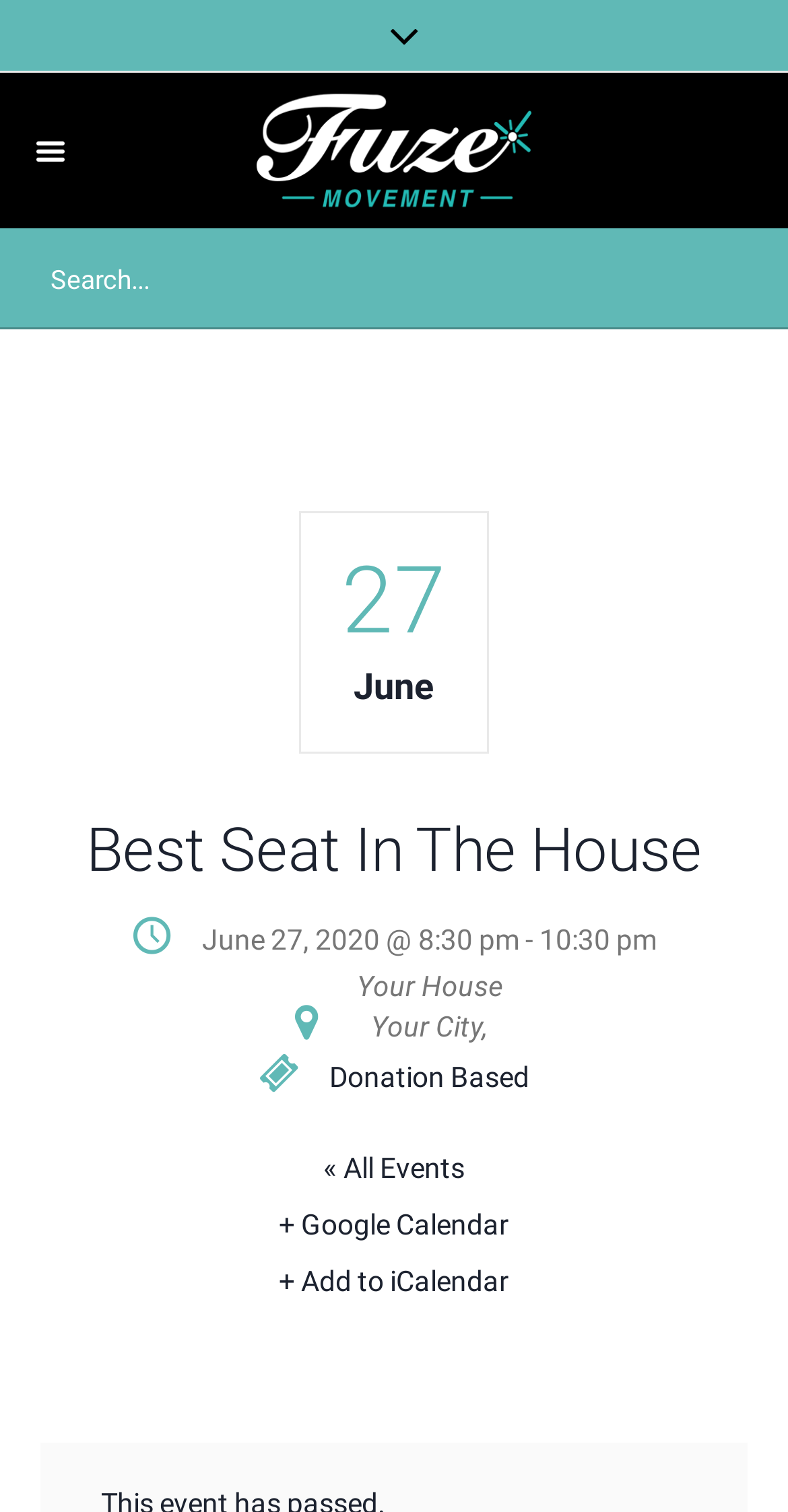Create a detailed narrative of the webpage’s visual and textual elements.

The webpage appears to be an event page for "Best Seat In The House" organized by Fuze Movement. At the top left, there is a link to Fuze Movement, accompanied by an image of the same name. To the right of these elements, there is a search box with a placeholder text "Search...". 

Below the search box, there is a section displaying the event details. The event title "Best Seat In The House" is prominently displayed, followed by the date and time "June 27, 2020 @ 8:30 pm - 10:30 pm". The location of the event is specified as "Your House, Your City". 

Further down, there is a note indicating that the event is "Donation Based". The page also provides links to view all events and to add the event to Google Calendar or iCalendar. The links to calendar services are positioned at the bottom right of the page.